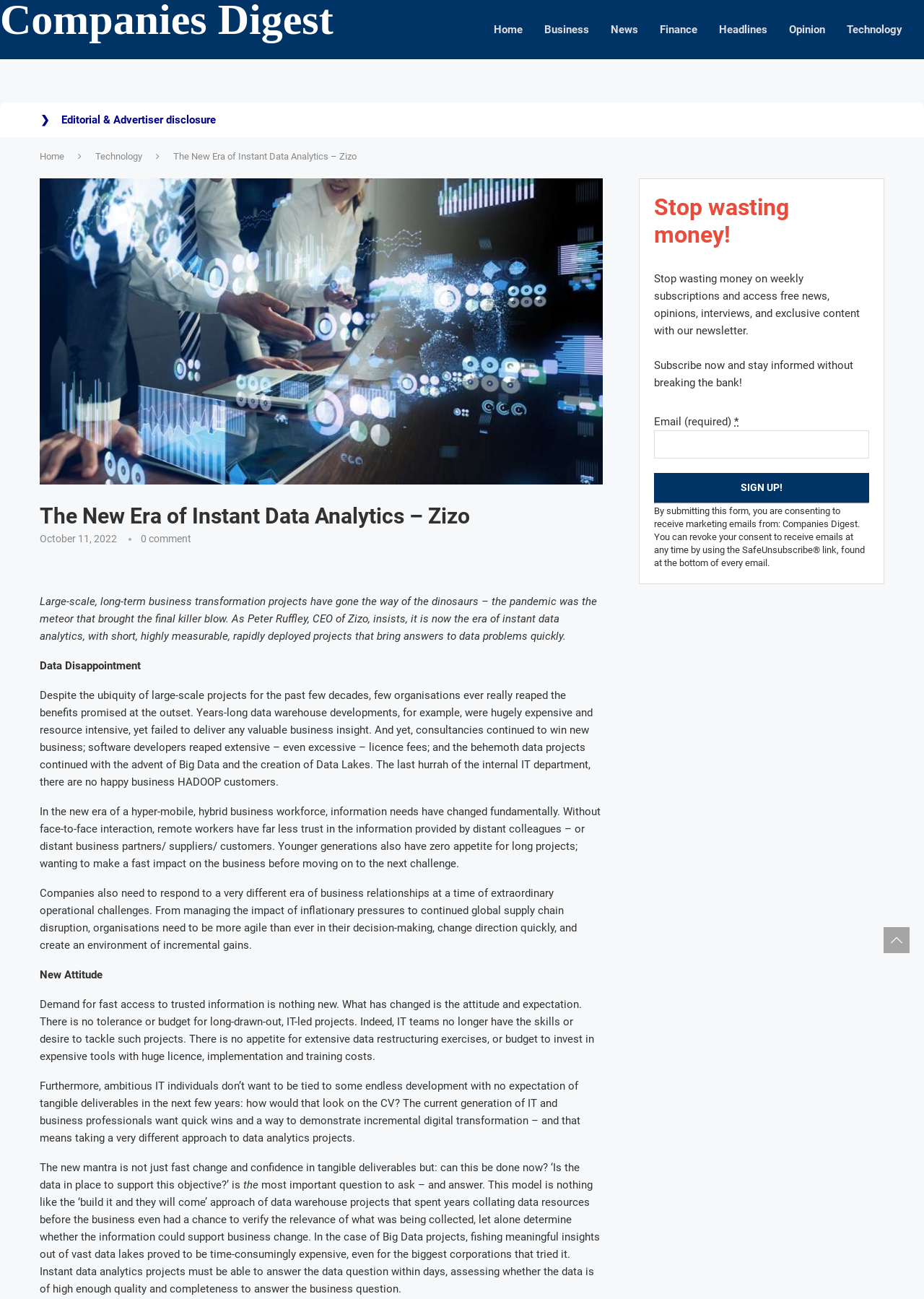Using the information from the screenshot, answer the following question thoroughly:
What is the purpose of the newsletter subscription?

The complementary section of the webpage invites users to subscribe to the newsletter, promising access to free news, opinions, interviews, and exclusive content, suggesting that the purpose of the newsletter subscription is to receive this content.